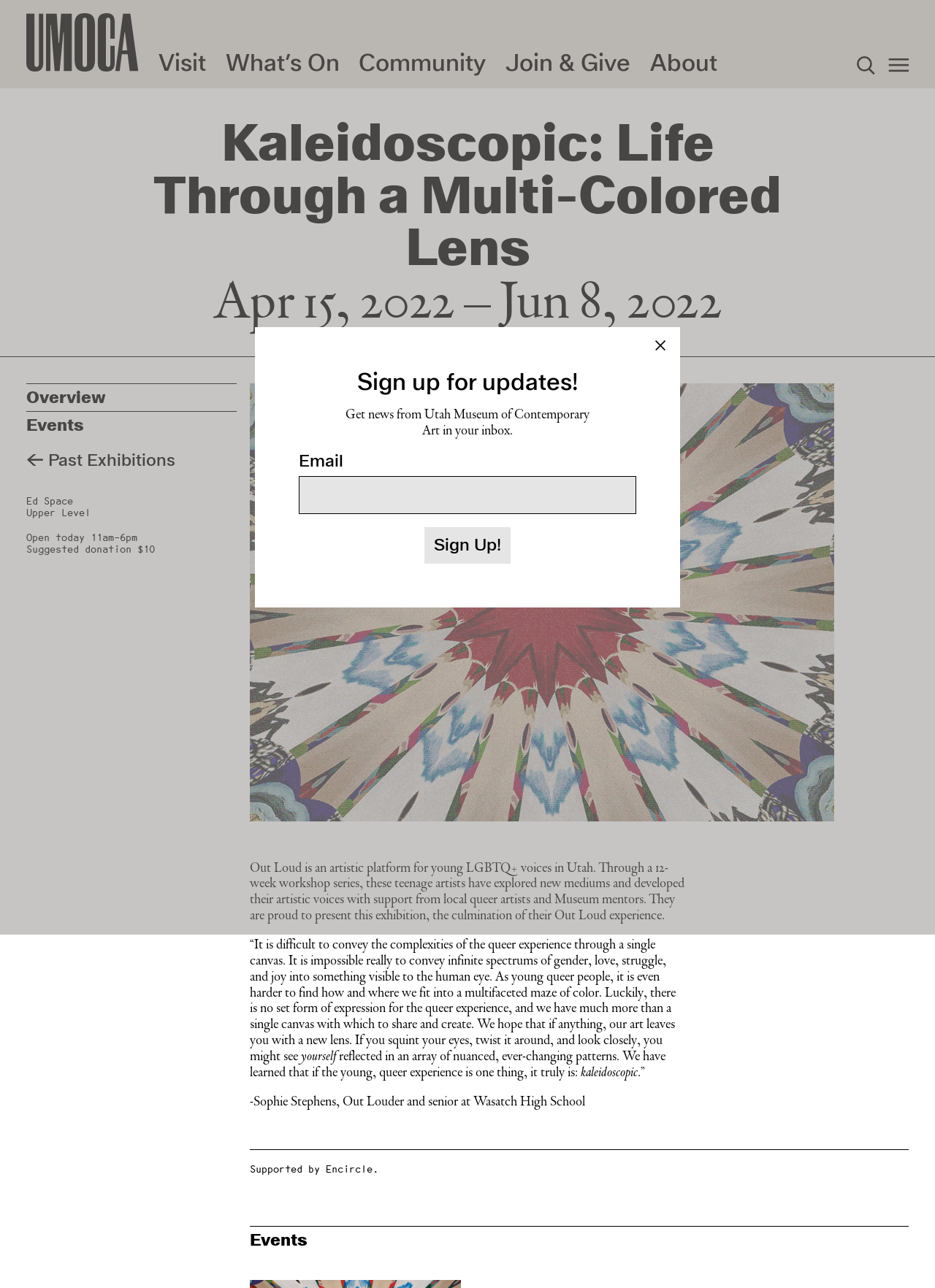Deliver a detailed narrative of the webpage's visual and textual elements.

The webpage is about the Utah Museum of Contemporary Art, specifically featuring an exhibition called "Kaleidoscopic: Life Through a Multi-Colored Lens". At the top, there are several links to different sections of the website, including "Visit", "What's On", "Community", "Join & Give", and "About". Below these links, there is a search bar with a textbox and a button.

The main content of the page is divided into two sections. On the left side, there are several links to specific pages, including "Artist Submissions", "News", and "Contact". There is also an image and a heading with the title of the exhibition.

On the right side, there is a large section dedicated to the exhibition. It features a heading with the title of the exhibition, followed by a paragraph of text describing the exhibition. Below this, there are several static text elements with information about the exhibition, including the dates it will be on display, the location, and a suggested donation amount.

Further down the page, there is a section with a quote from an artist, Sophie Stephens, and a statement about the exhibition. There is also a section with a heading "Events" and a button to sign up for updates from the museum.

Throughout the page, there are several images and buttons, but no prominent calls to action or forms to fill out. The overall layout is clean and easy to navigate, with clear headings and concise text.